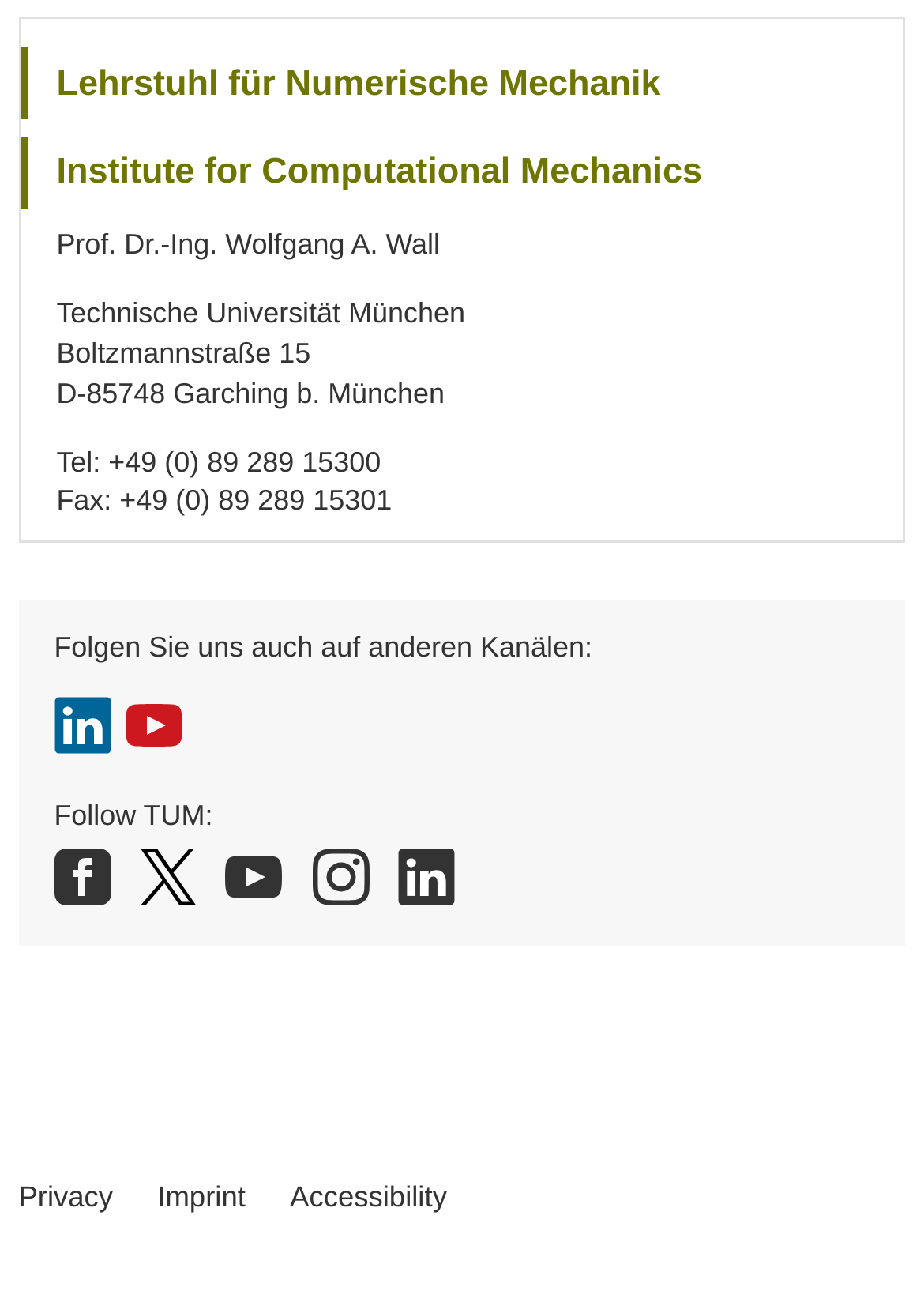Locate the bounding box coordinates of the area where you should click to accomplish the instruction: "Follow TUM on YouTube".

[0.136, 0.533, 0.198, 0.579]